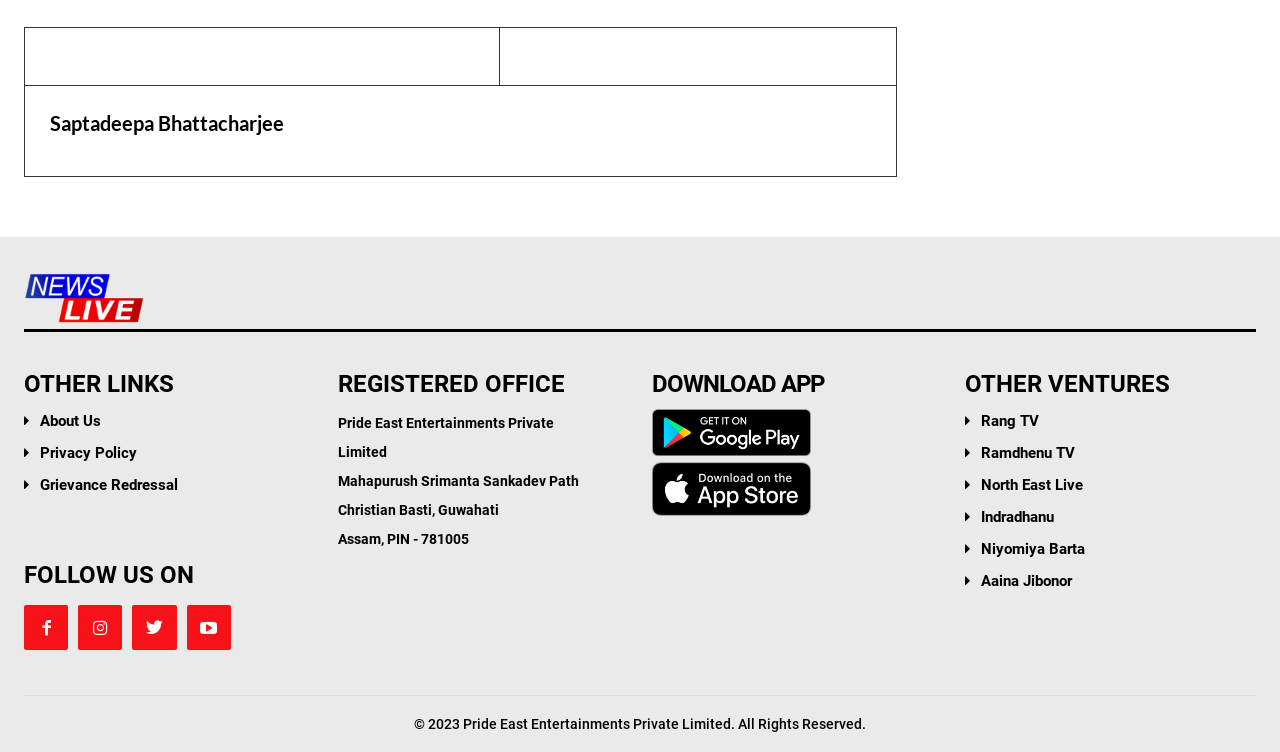Use one word or a short phrase to answer the question provided: 
How many social media links are available on the webpage?

5